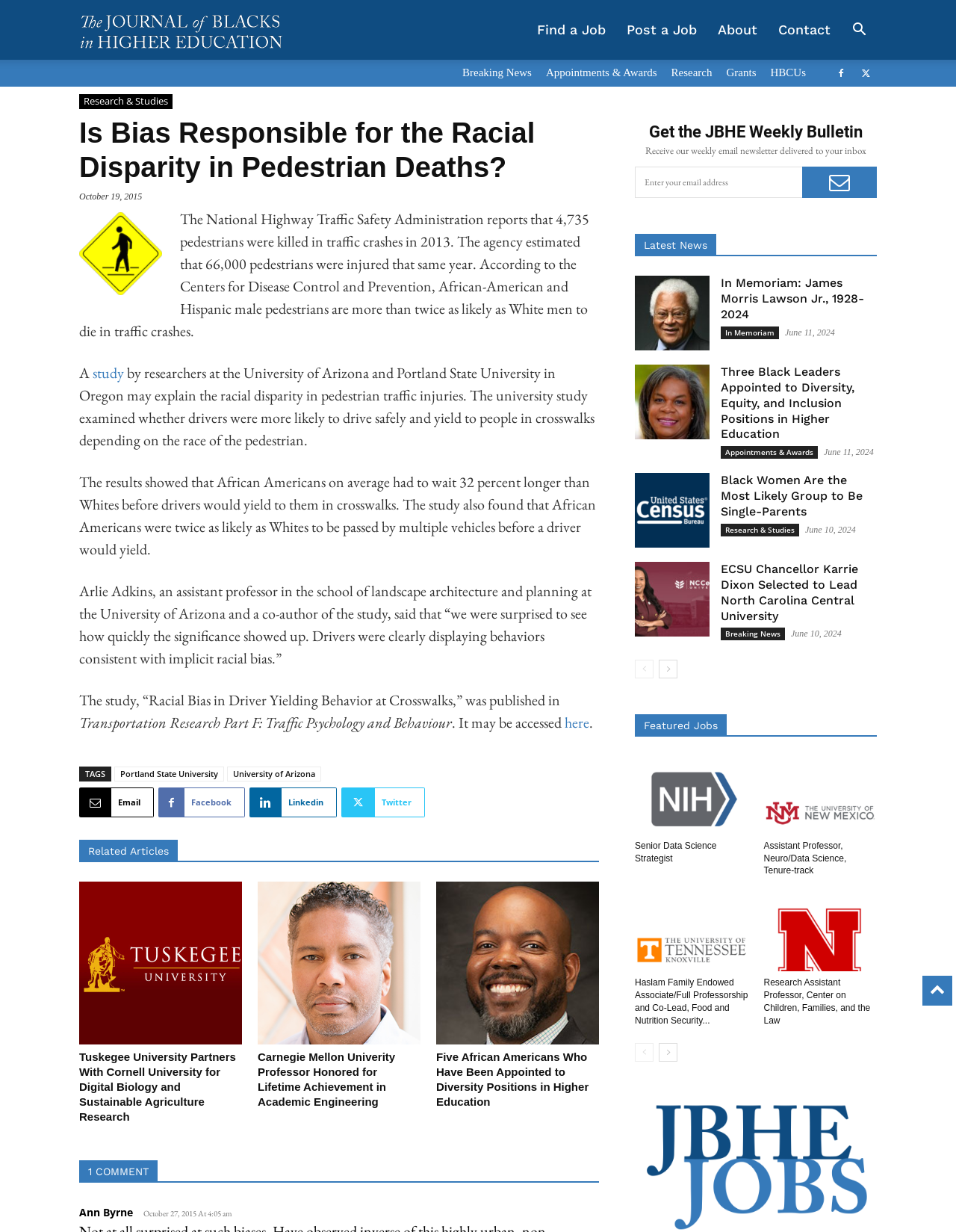Please determine the bounding box coordinates, formatted as (top-left x, top-left y, bottom-right x, bottom-right y), with all values as floating point numbers between 0 and 1. Identify the bounding box of the region described as: aria-label="prev-page"

[0.664, 0.846, 0.684, 0.861]